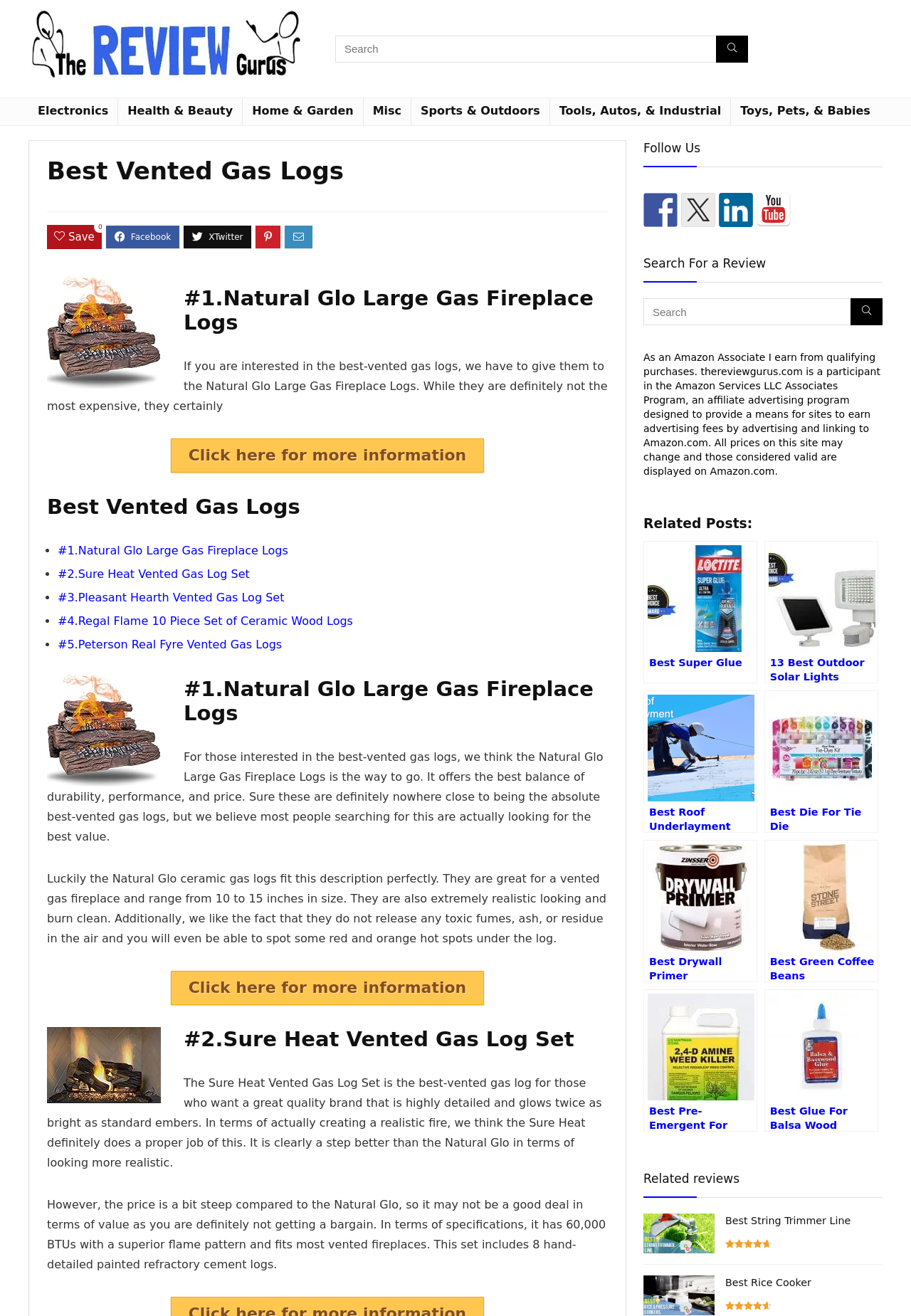What is the purpose of the Natural Glo ceramic gas logs?
Deliver a detailed and extensive answer to the question.

The review states that the Natural Glo ceramic gas logs are great for a vented gas fireplace and range from 10 to 15 inches in size.